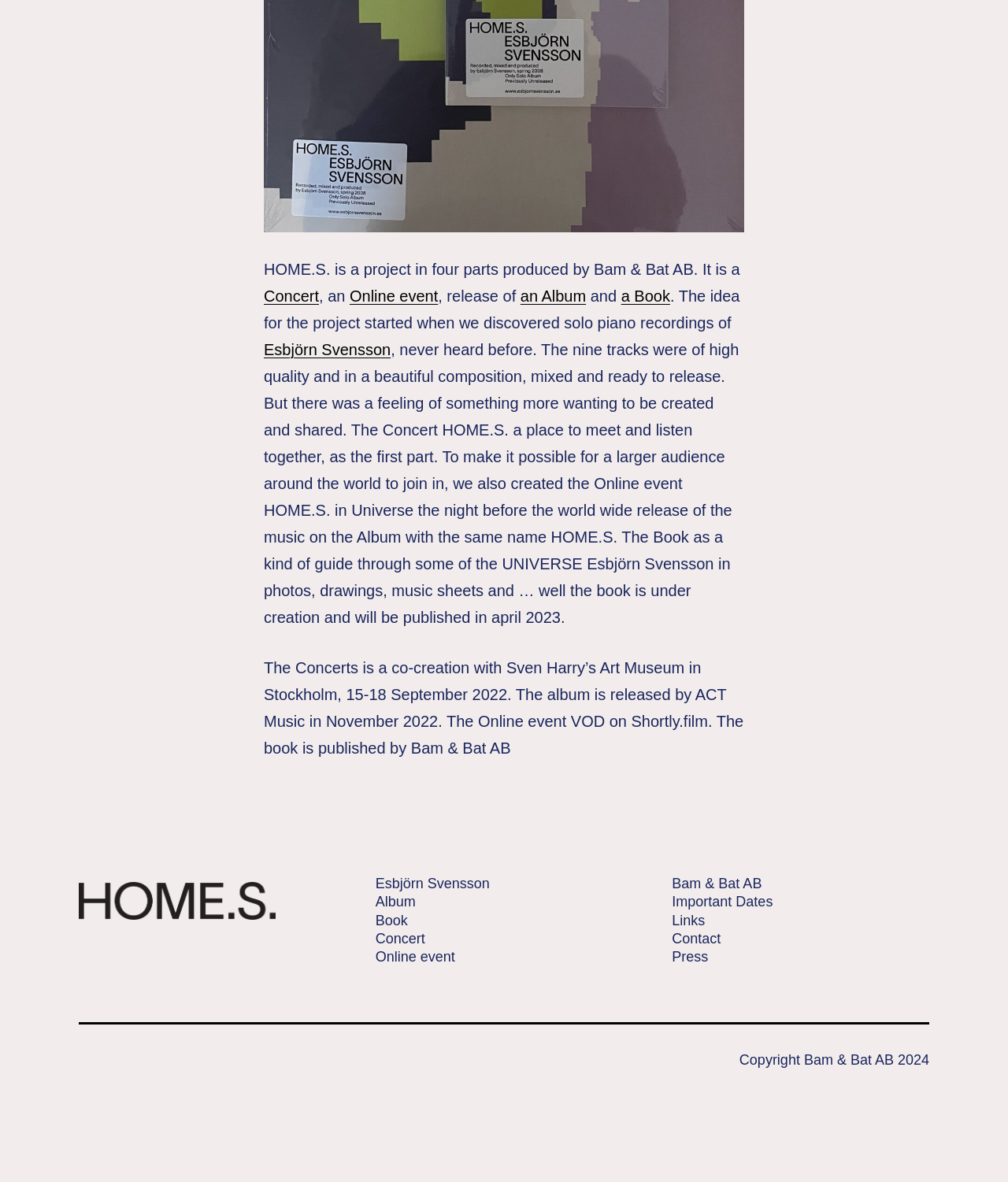Locate the bounding box coordinates of the UI element described by: "a Book". The bounding box coordinates should consist of four float numbers between 0 and 1, i.e., [left, top, right, bottom].

[0.616, 0.243, 0.665, 0.258]